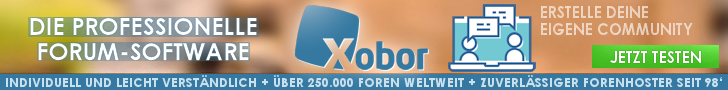Answer the following query concisely with a single word or phrase:
How many forums are there worldwide according to Xobor?

over 250,000